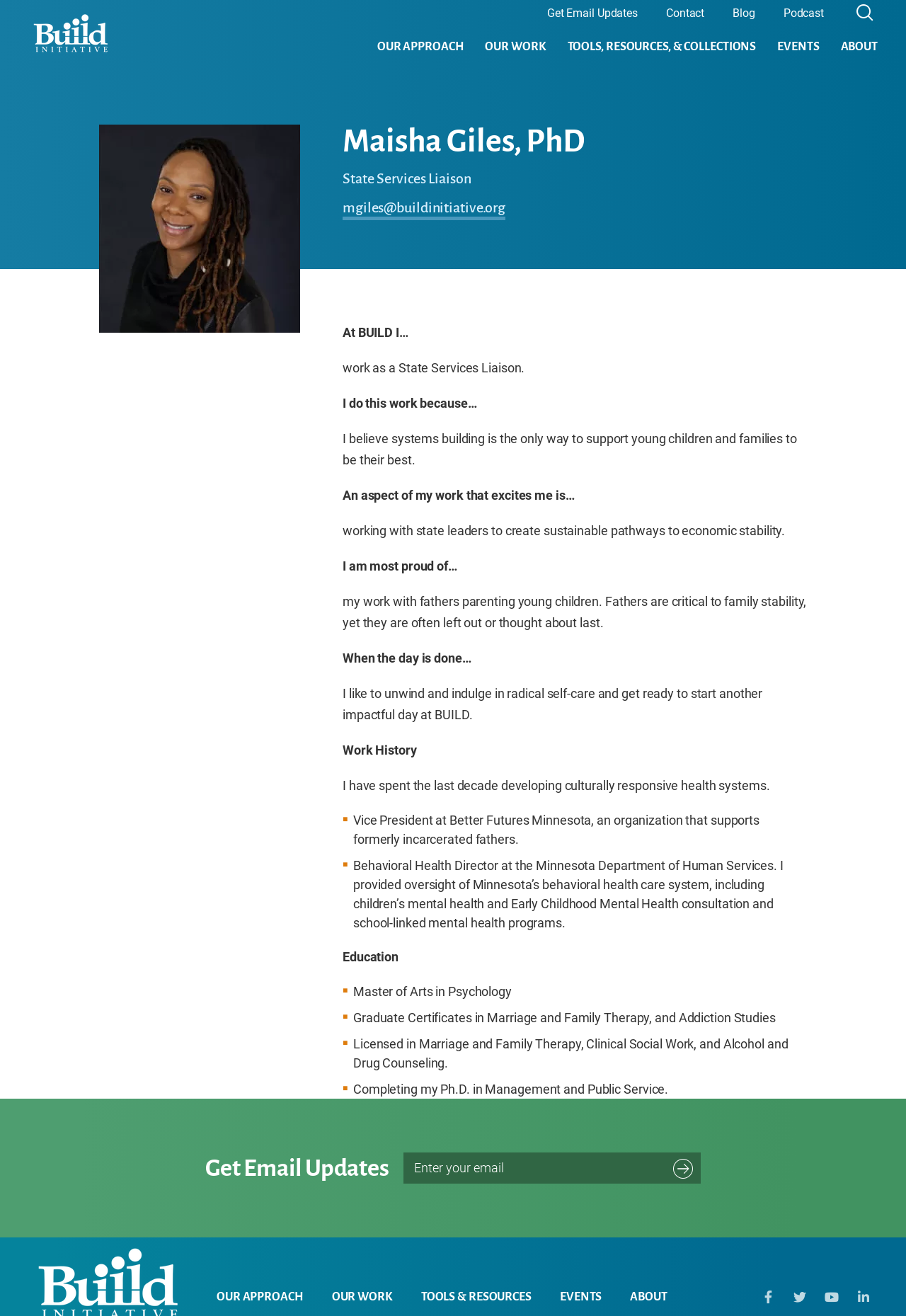Determine the bounding box coordinates of the element's region needed to click to follow the instruction: "View the 'OUR APPROACH' page". Provide these coordinates as four float numbers between 0 and 1, formatted as [left, top, right, bottom].

[0.416, 0.022, 0.512, 0.052]